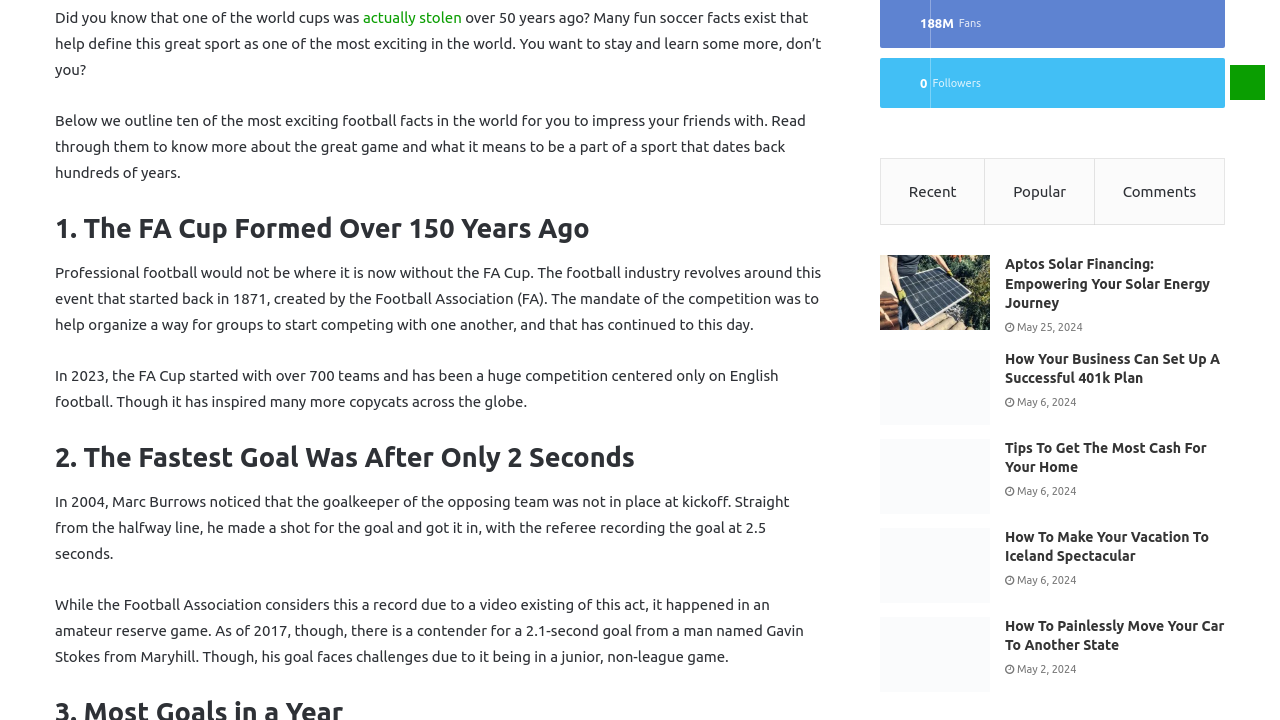Find the bounding box coordinates for the area that should be clicked to accomplish the instruction: "Check the article about Tips To Get The Most Cash For Your Home".

[0.688, 0.609, 0.773, 0.714]